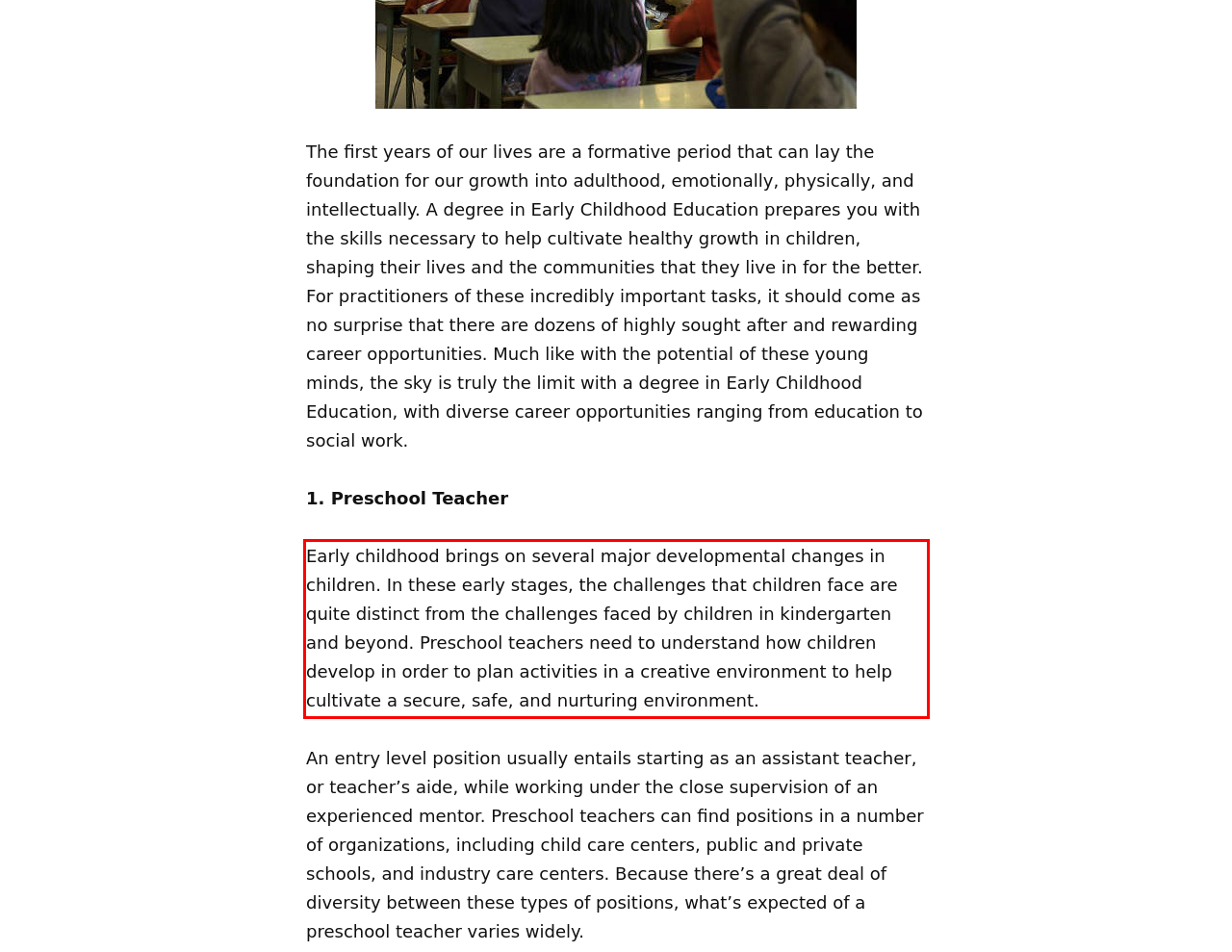Please look at the webpage screenshot and extract the text enclosed by the red bounding box.

Early childhood brings on several major developmental changes in children. In these early stages, the challenges that children face are quite distinct from the challenges faced by children in kindergarten and beyond. Preschool teachers need to understand how children develop in order to plan activities in a creative environment to help cultivate a secure, safe, and nurturing environment.